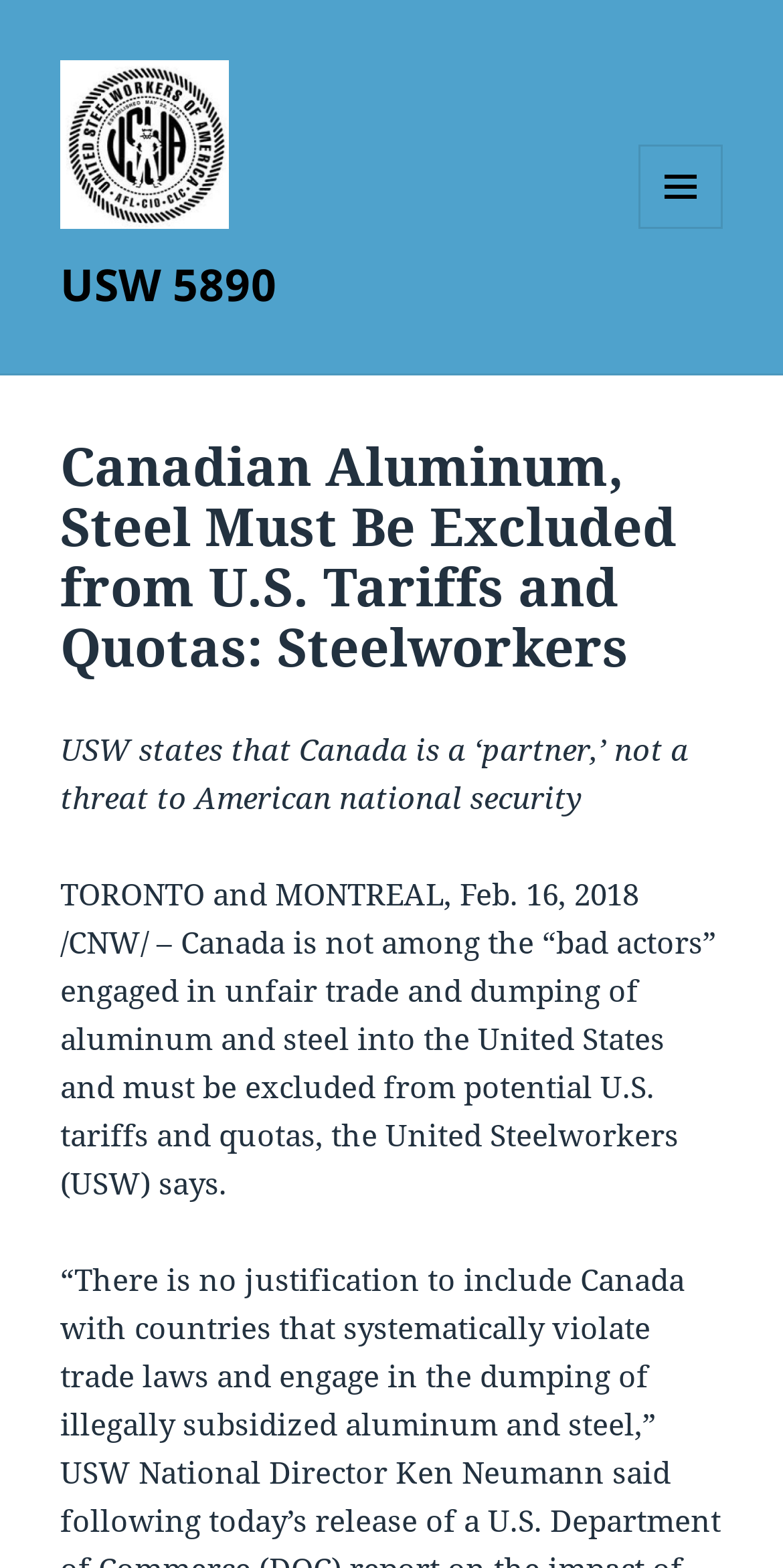Given the description "USW 5890", determine the bounding box of the corresponding UI element.

[0.077, 0.161, 0.354, 0.2]